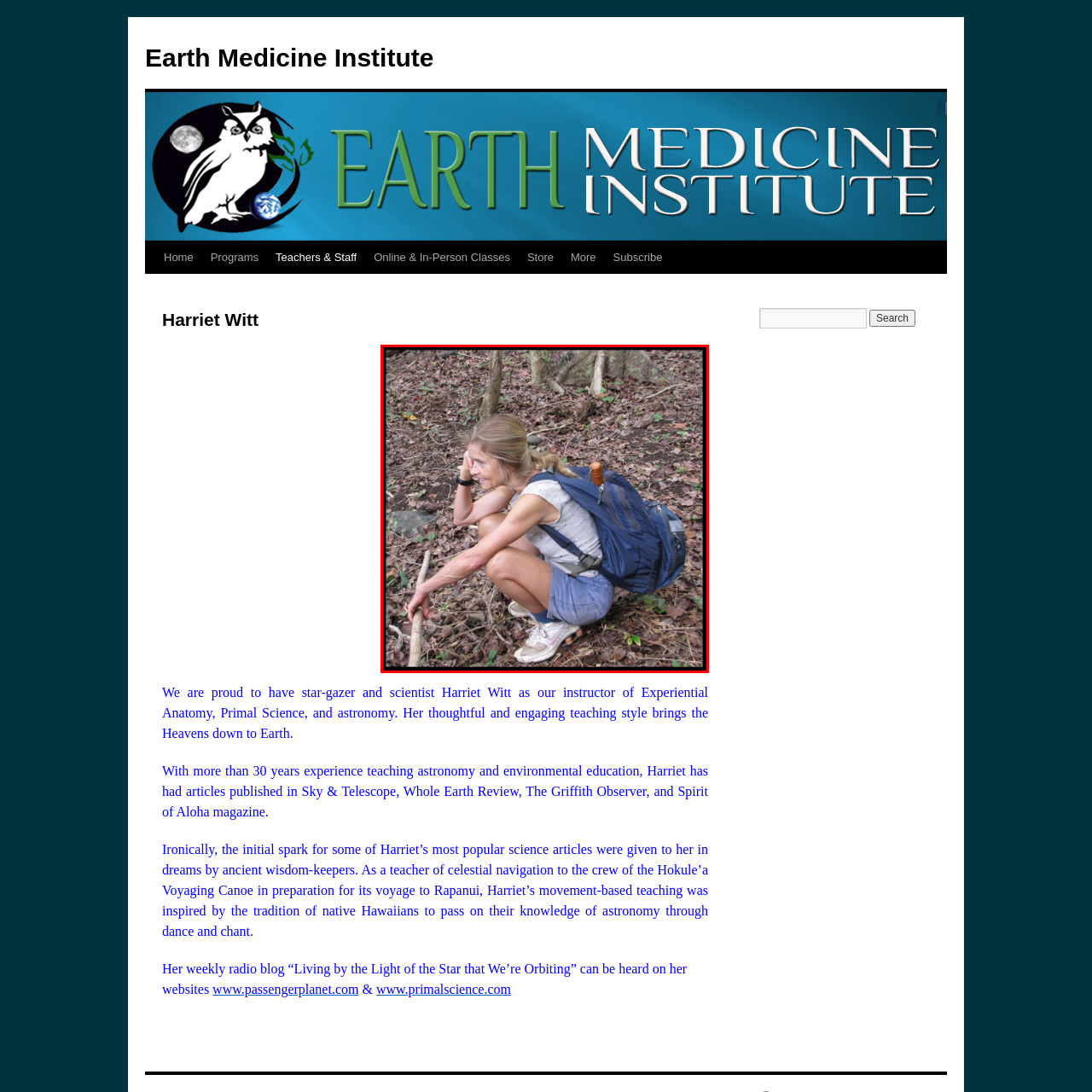Check the image highlighted by the red rectangle and provide a single word or phrase for the question:
What is the color of the backpack?

Blue